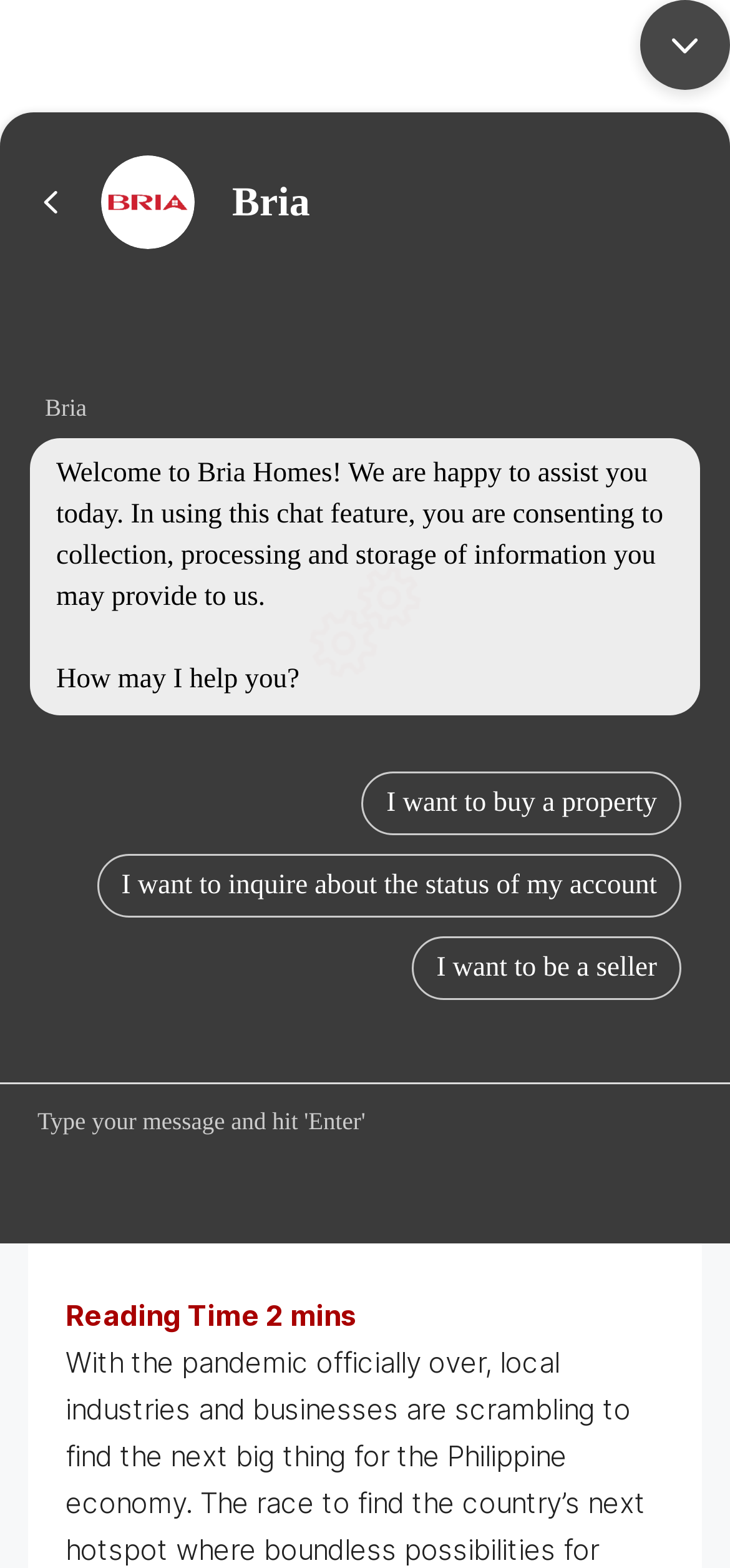What is the name of the location mentioned in the article?
Using the image, elaborate on the answer with as much detail as possible.

The article mentions 'BRIA Homes Manolo Fortich' in the title, and there is also an image with the caption 'Manolo Fortich', indicating that Manolo Fortich is the location being referred to.